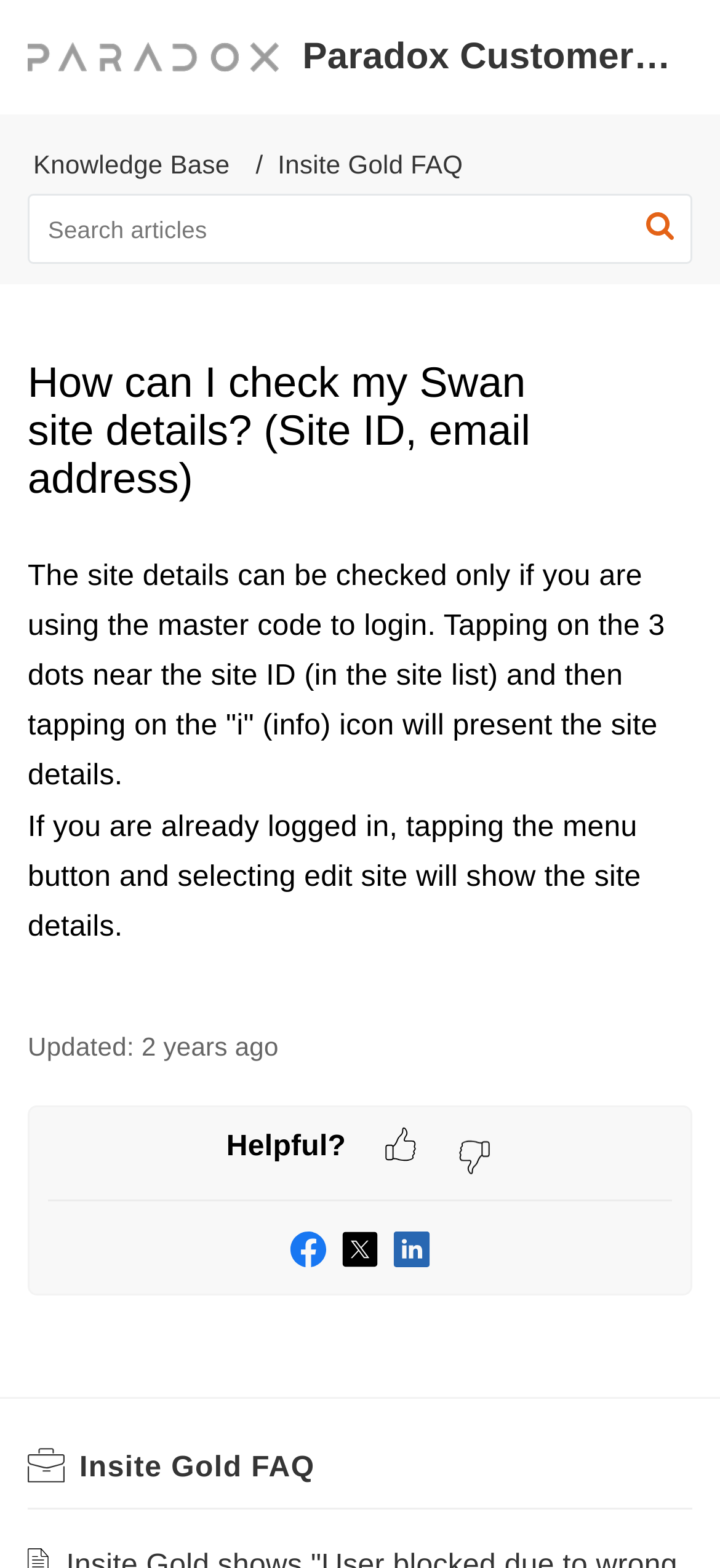Identify the bounding box of the HTML element described as: "placeholder="Search articles"".

[0.038, 0.124, 0.962, 0.168]